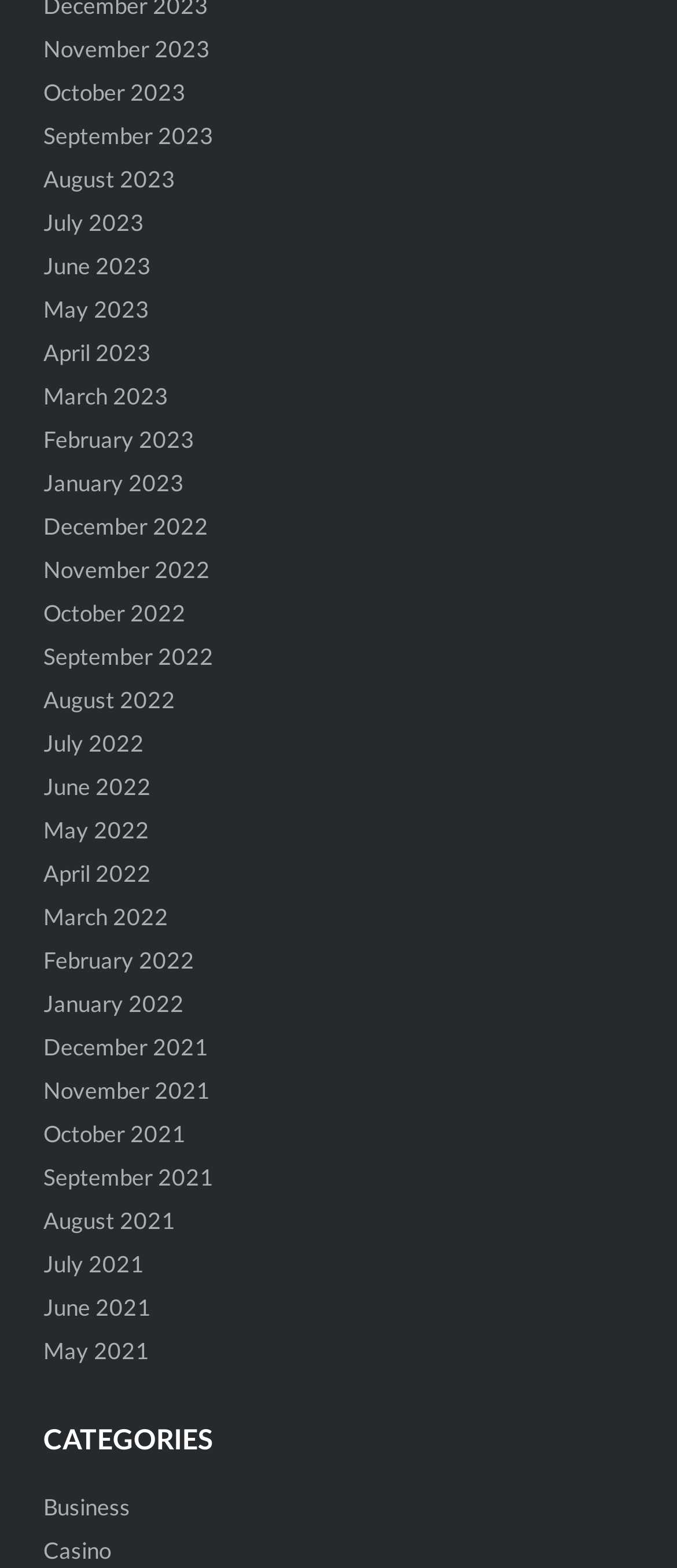What is the second category listed?
Please use the visual content to give a single word or phrase answer.

Casino